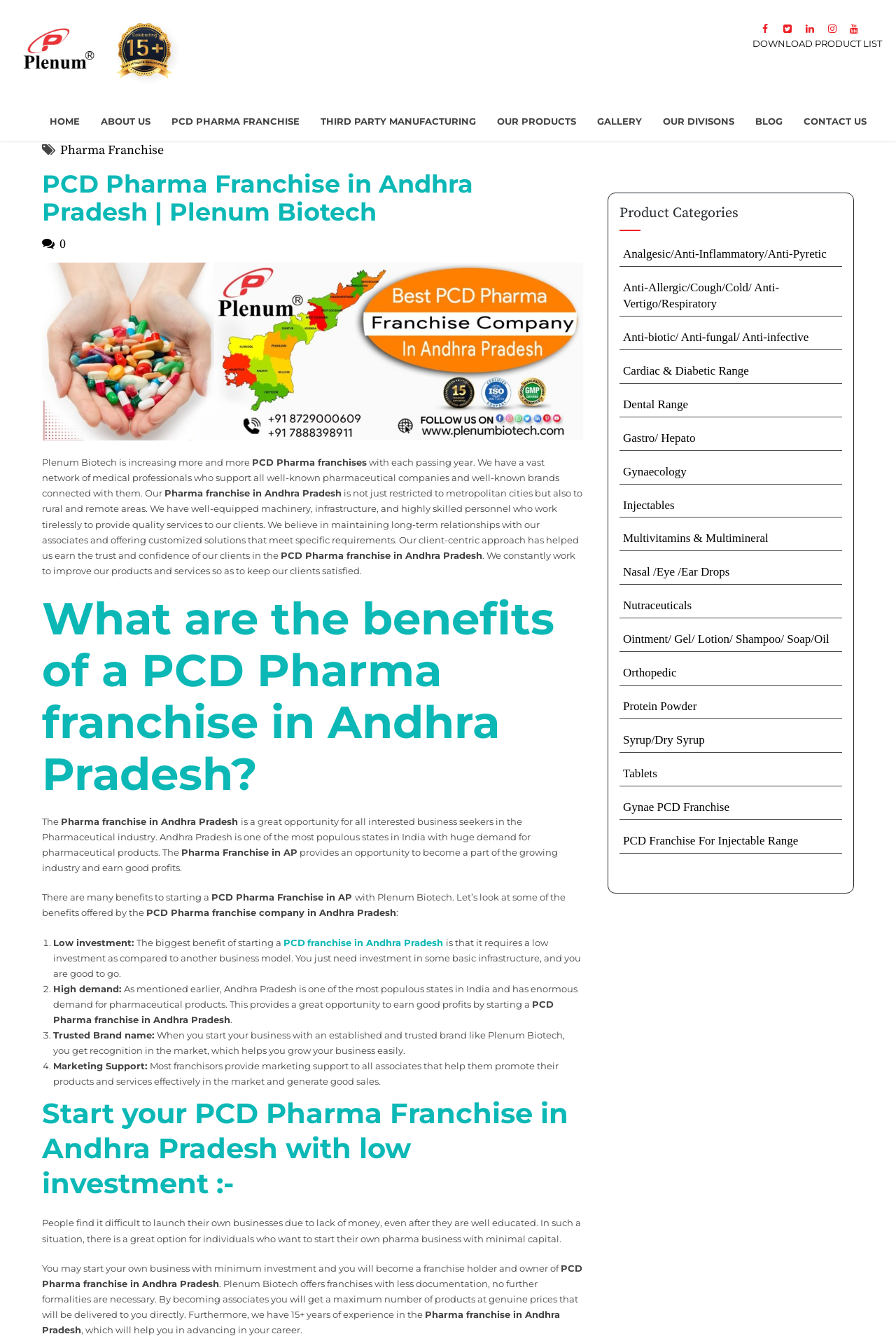Please identify the coordinates of the bounding box that should be clicked to fulfill this instruction: "Click on the 'HOME' link".

[0.055, 0.076, 0.089, 0.105]